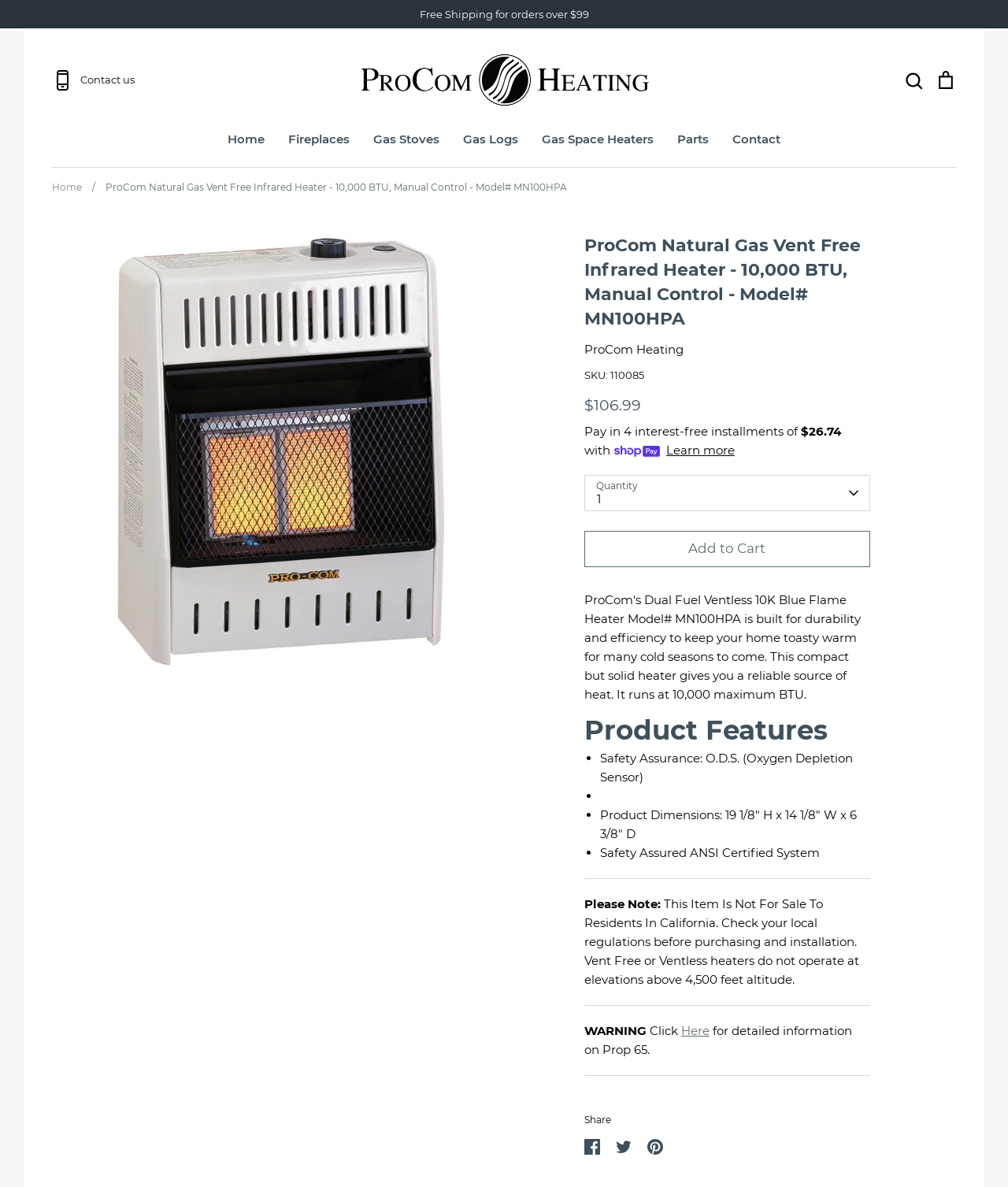Determine the bounding box coordinates of the UI element described by: "Share on Twitter".

[0.603, 0.953, 0.634, 0.98]